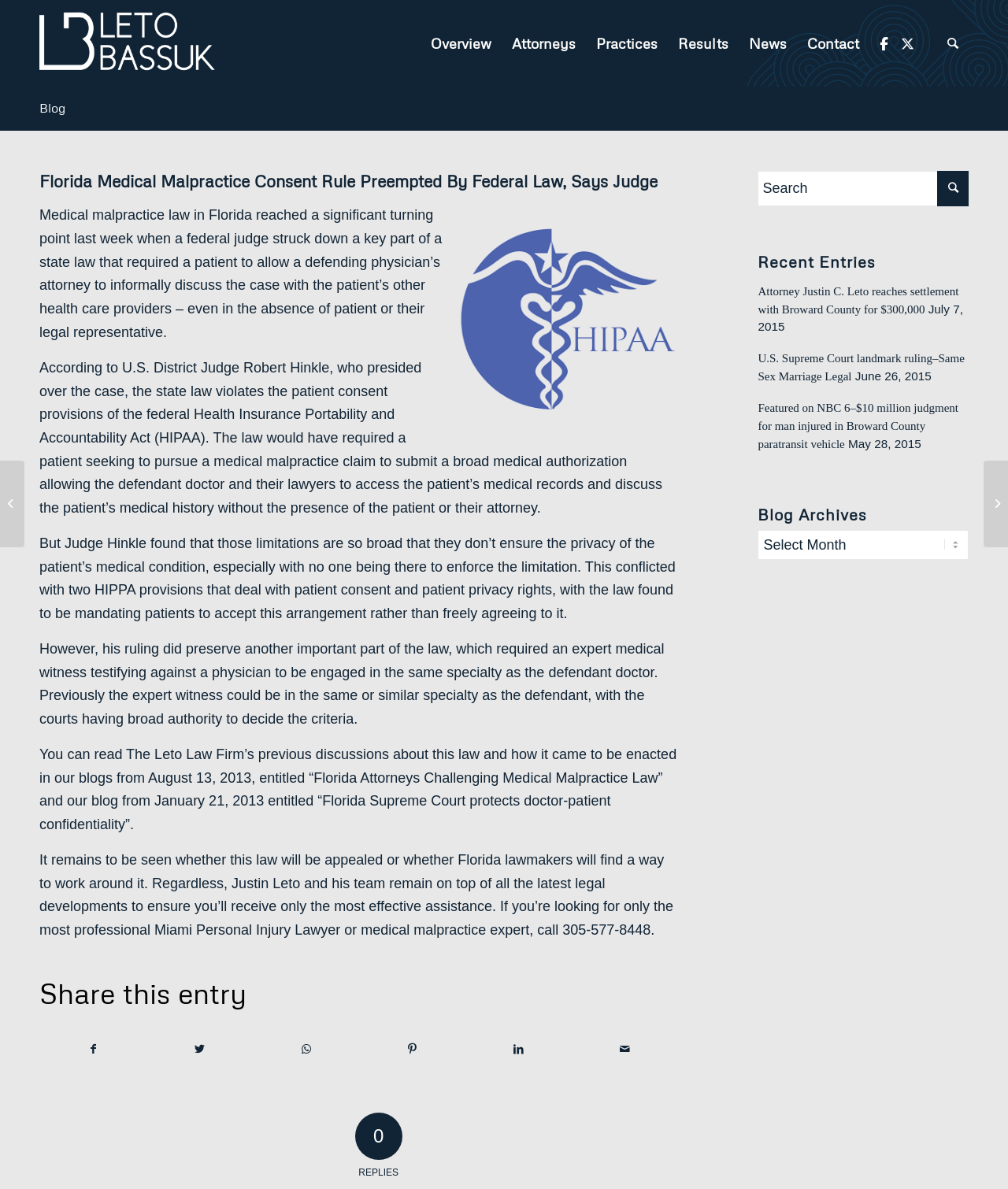Locate the bounding box coordinates of the element I should click to achieve the following instruction: "Share this entry on Facebook".

[0.04, 0.863, 0.145, 0.902]